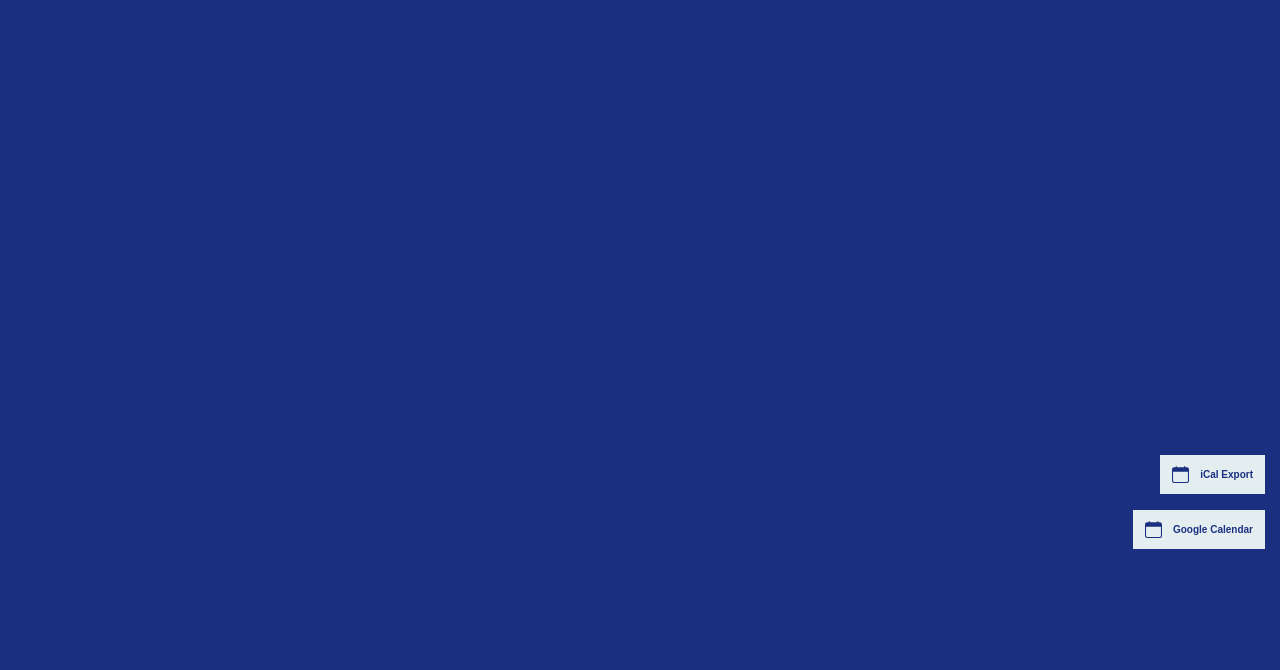Provide the bounding box for the UI element matching this description: "Google Calendar".

[0.885, 0.761, 0.988, 0.819]